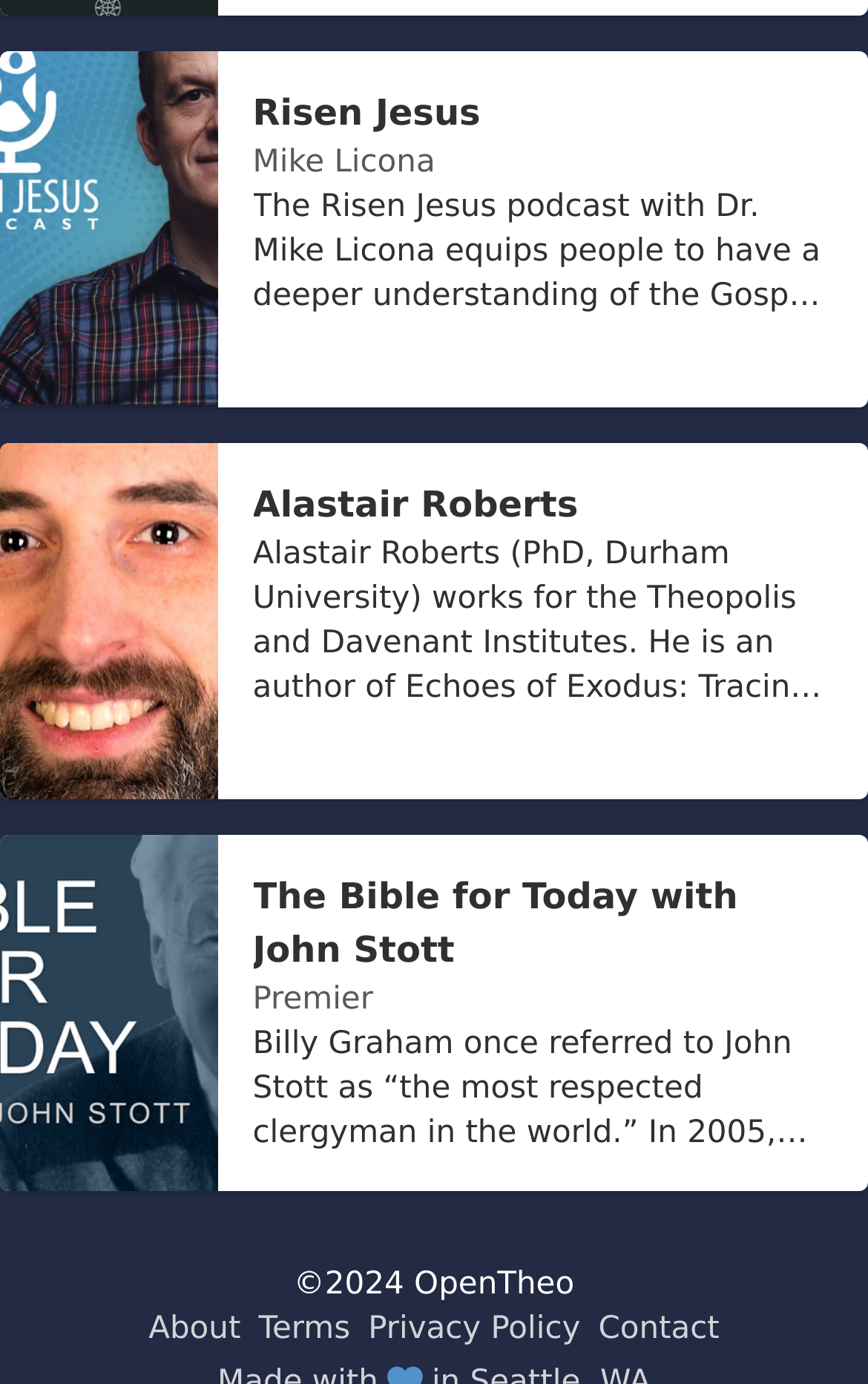How many podcast links are on the page?
Carefully examine the image and provide a detailed answer to the question.

I counted the number of link elements with OCR text that mention podcast names, which are 'Risen Jesus', 'Alastair Roberts', and 'The Bible for Today with John Stott'. There are three such links on the page.